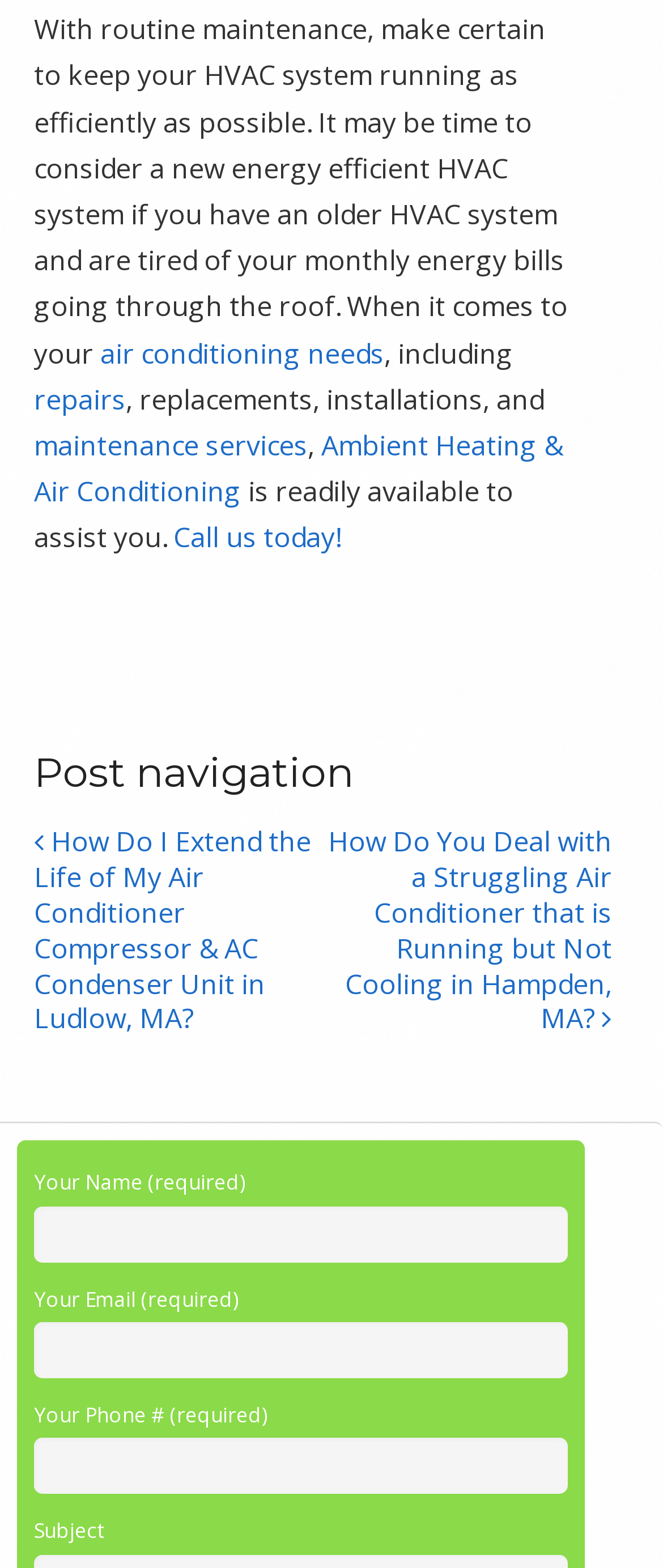Please provide a comprehensive response to the question below by analyzing the image: 
What services does Ambient Heating & Air Conditioning provide?

According to the webpage, Ambient Heating & Air Conditioning provides various services, including repairs, replacements, installations, and maintenance services, which is mentioned in the first paragraph.